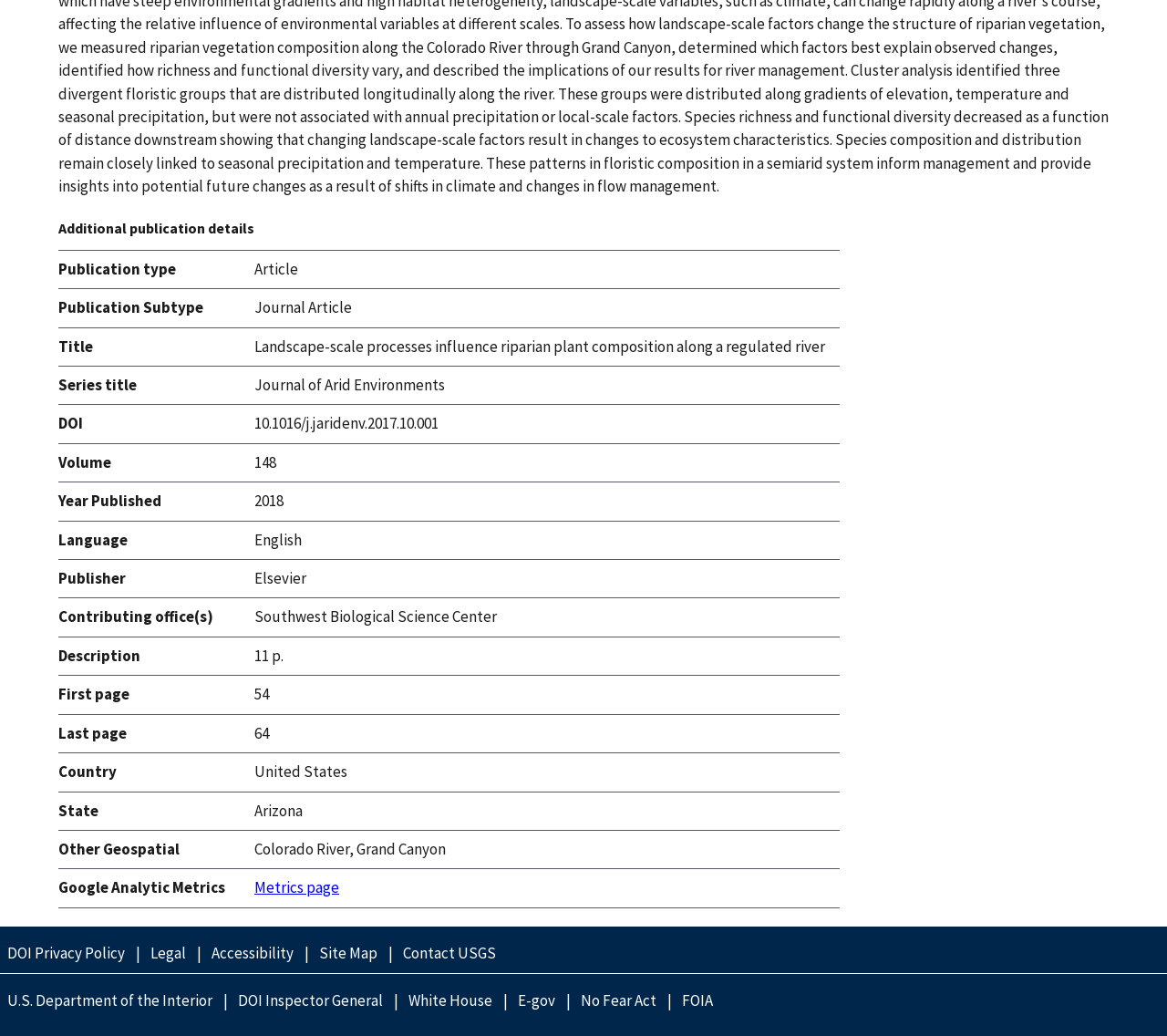Predict the bounding box of the UI element based on the description: "Contact USGS". The coordinates should be four float numbers between 0 and 1, formatted as [left, top, right, bottom].

[0.339, 0.909, 0.432, 0.932]